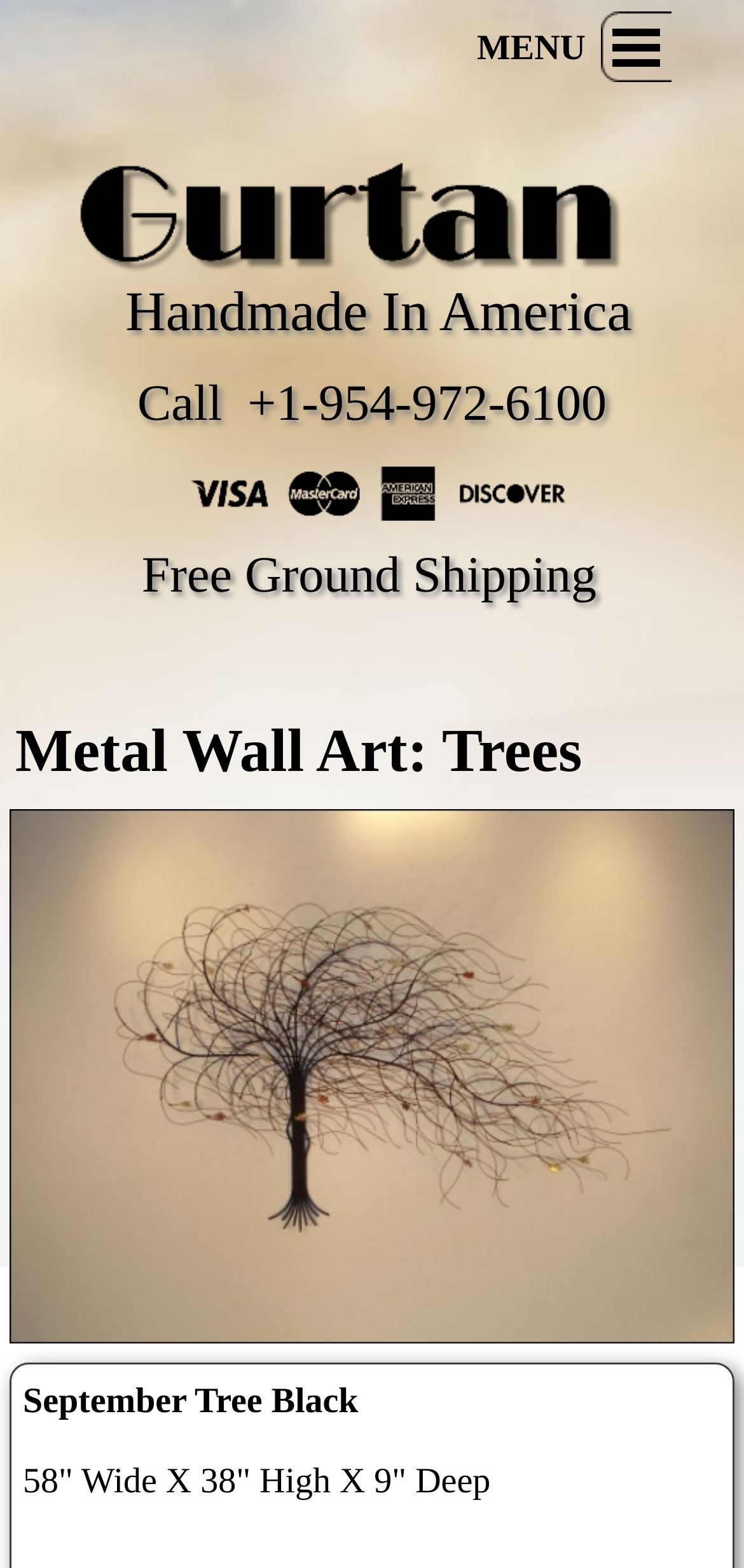Identify the bounding box for the element characterized by the following description: "parent_node: Metal Wall Art: Trees".

[0.0, 0.448, 0.009, 0.51]